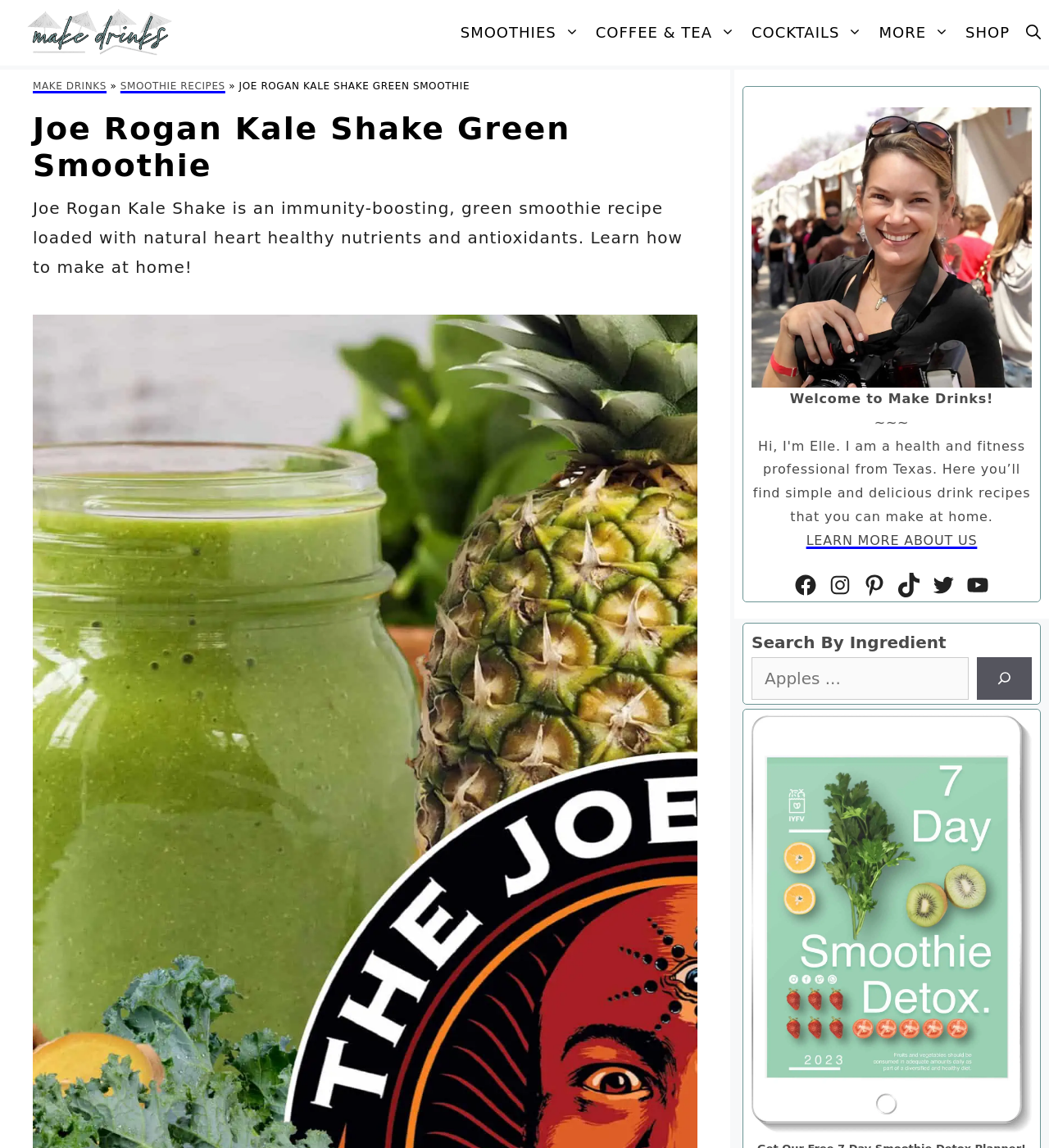Please determine the bounding box coordinates of the element's region to click in order to carry out the following instruction: "Search for a recipe". The coordinates should be four float numbers between 0 and 1, i.e., [left, top, right, bottom].

[0.716, 0.572, 0.923, 0.609]